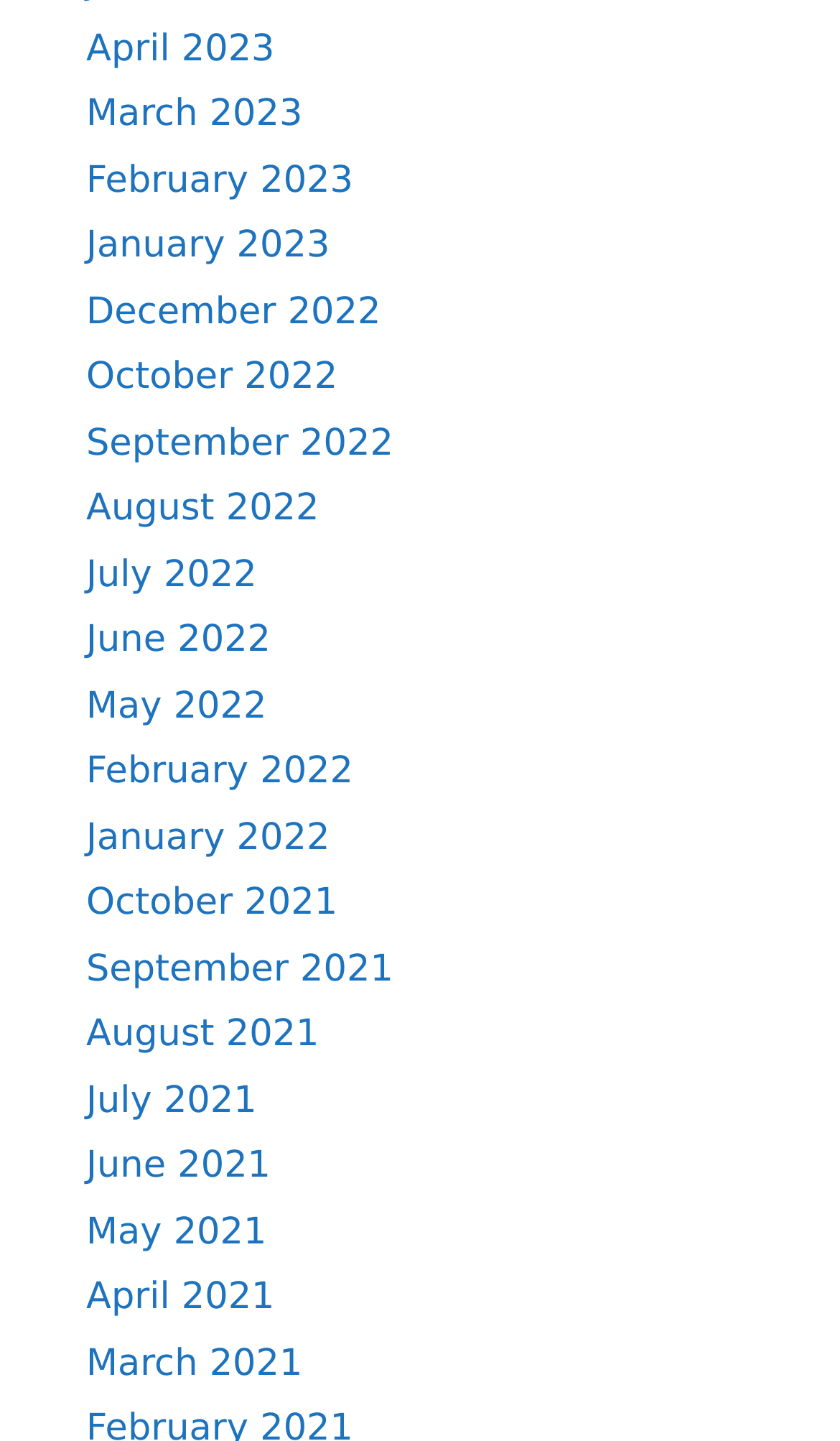Determine the bounding box coordinates of the region to click in order to accomplish the following instruction: "go to March 2023". Provide the coordinates as four float numbers between 0 and 1, specifically [left, top, right, bottom].

[0.103, 0.065, 0.36, 0.095]